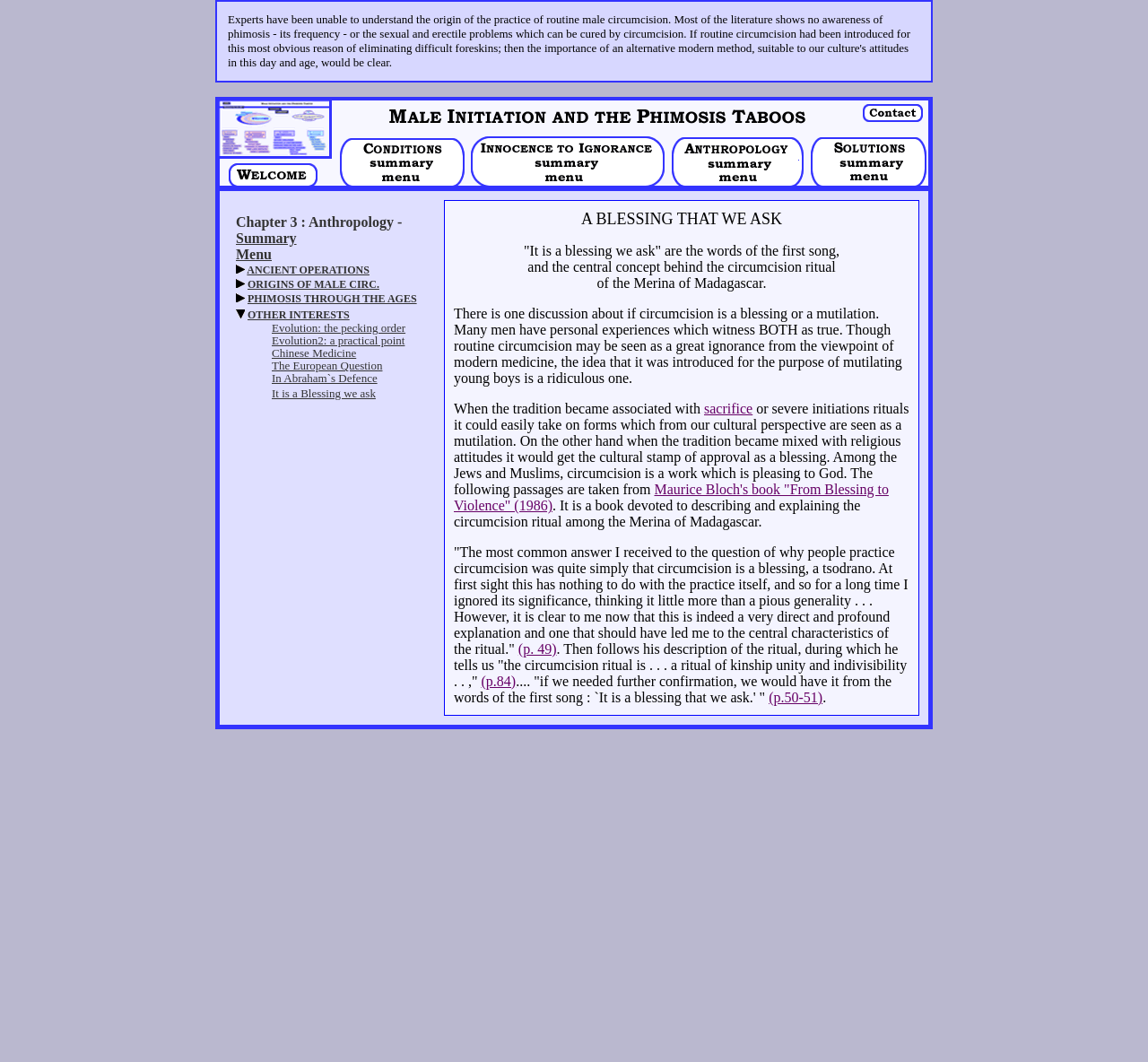Based on the image, give a detailed response to the question: What is the central concept behind the circumcision ritual of the Merina of Madagascar?

The question is asking about the central concept behind the circumcision ritual of the Merina of Madagascar. According to the text, the central concept is 'a blessing', which is mentioned in the first song of the ritual.